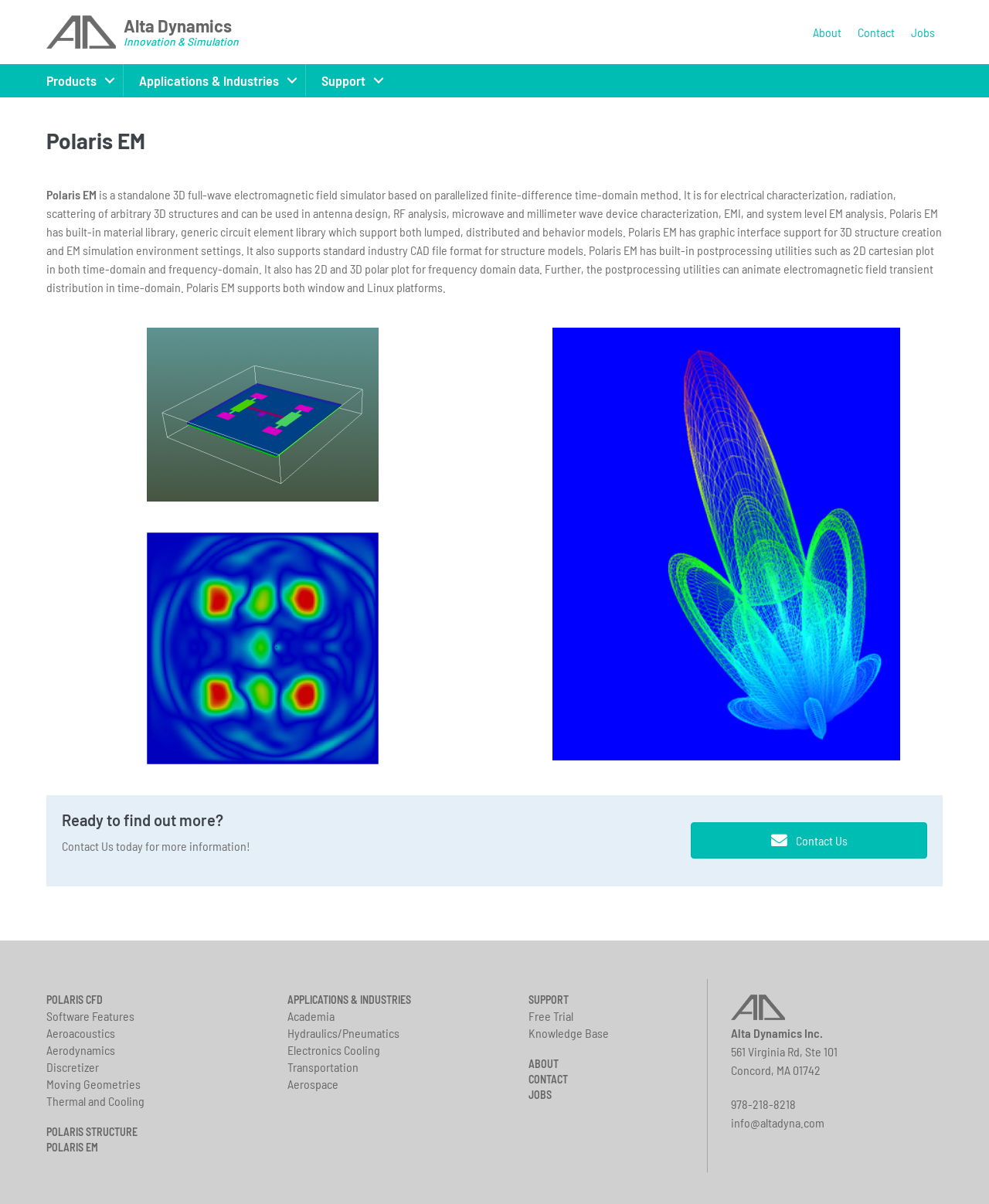Give a concise answer using only one word or phrase for this question:
What is the purpose of Polaris EM?

Electrical characterization and analysis